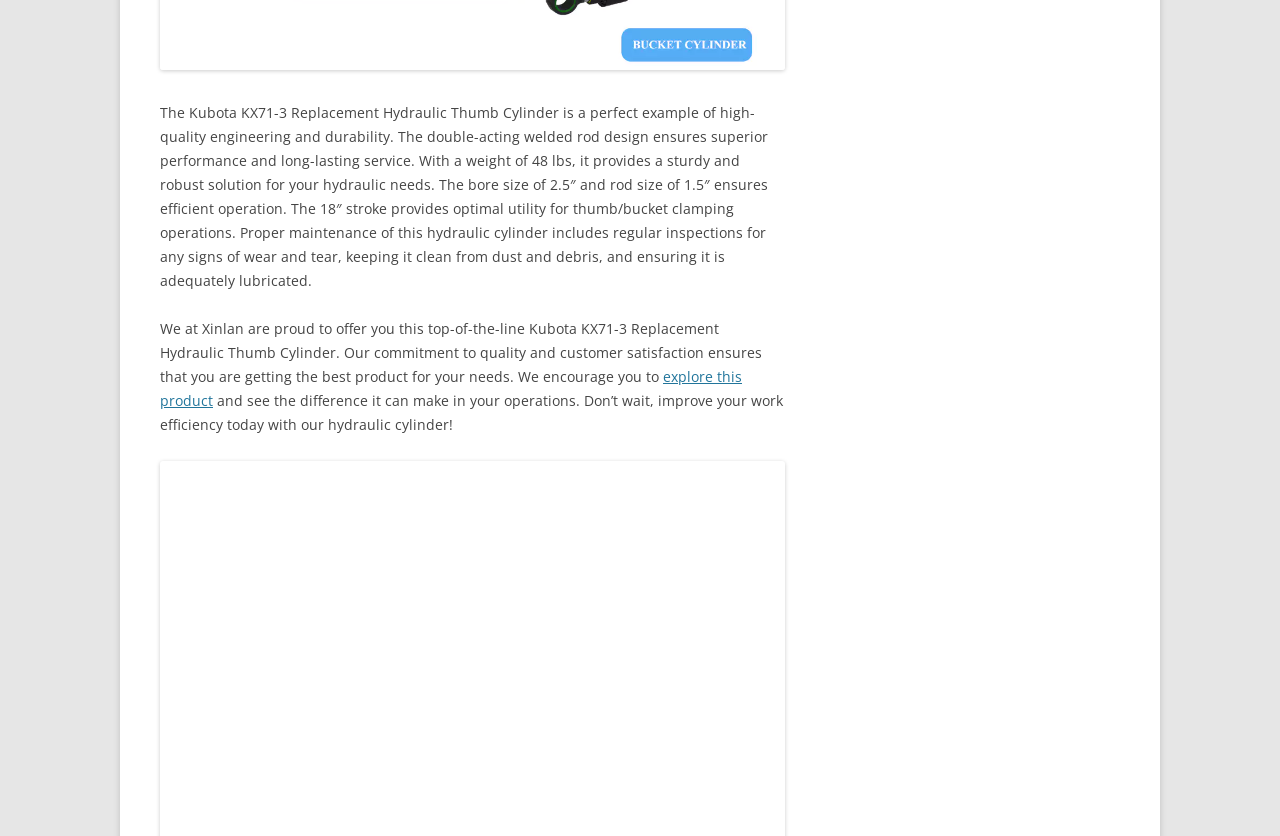Identify the bounding box coordinates for the UI element that matches this description: "explore this product".

[0.125, 0.439, 0.58, 0.491]